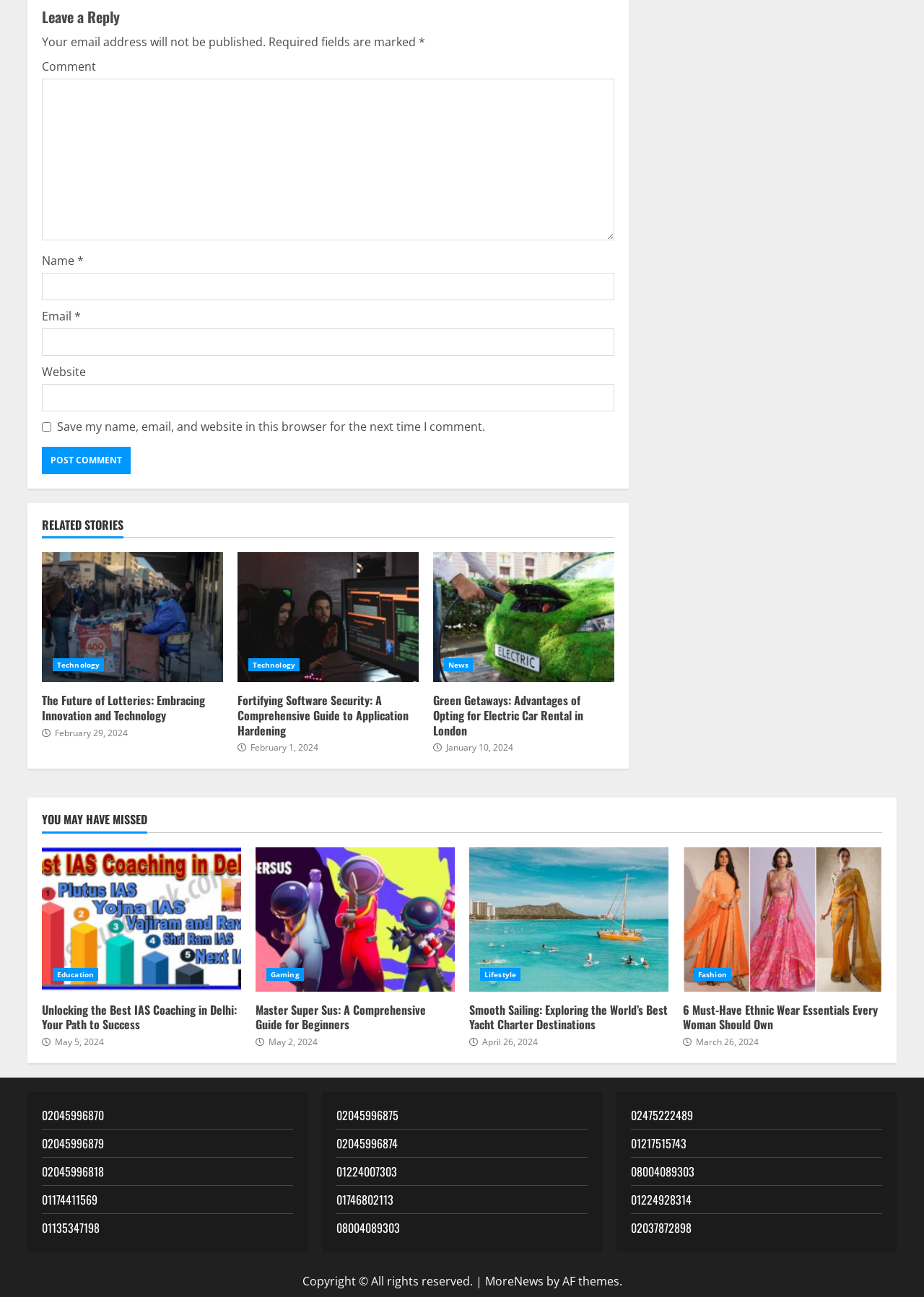Locate the bounding box coordinates of the clickable element to fulfill the following instruction: "Read the article 'The Future of Lotteries: Embracing Innovation and Technology'". Provide the coordinates as four float numbers between 0 and 1 in the format [left, top, right, bottom].

[0.045, 0.426, 0.241, 0.526]